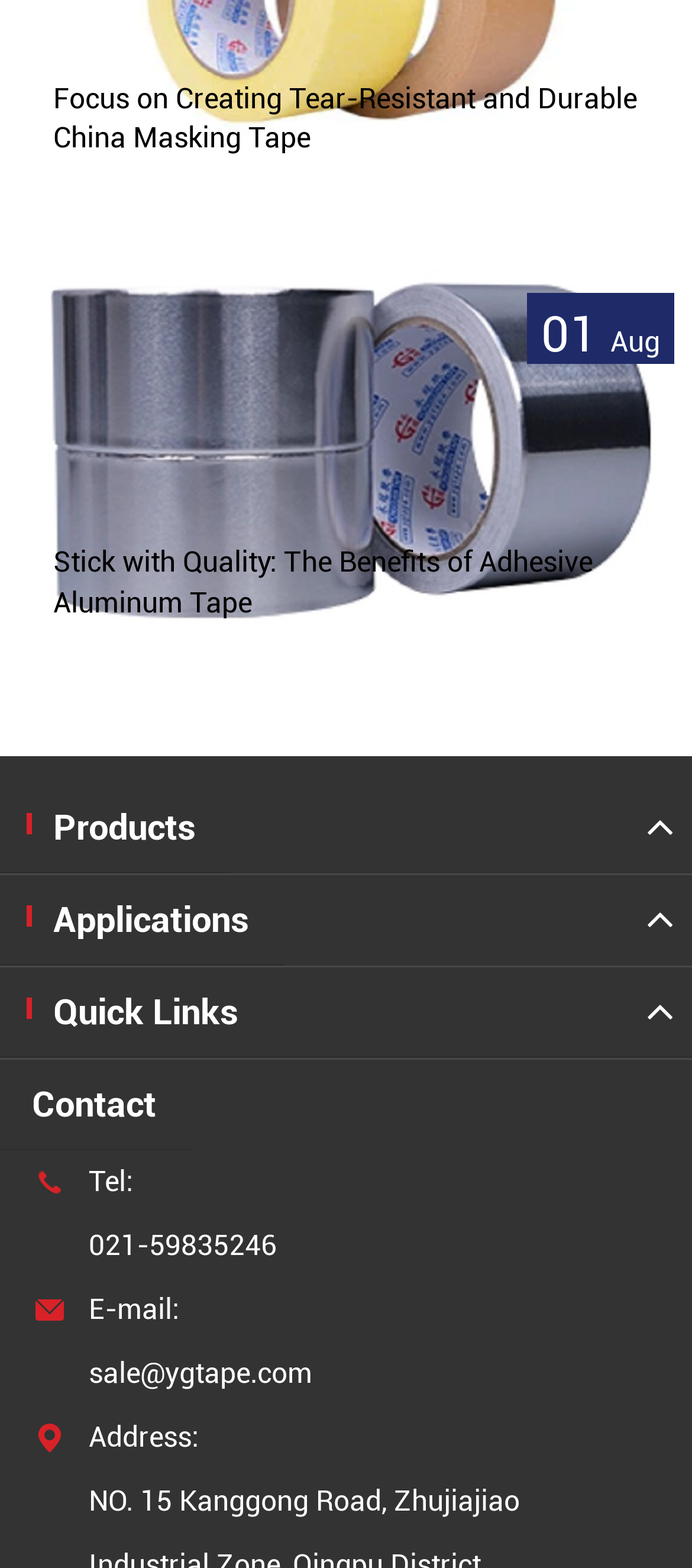Show the bounding box coordinates for the HTML element as described: "Applications".

[0.0, 0.558, 0.41, 0.616]